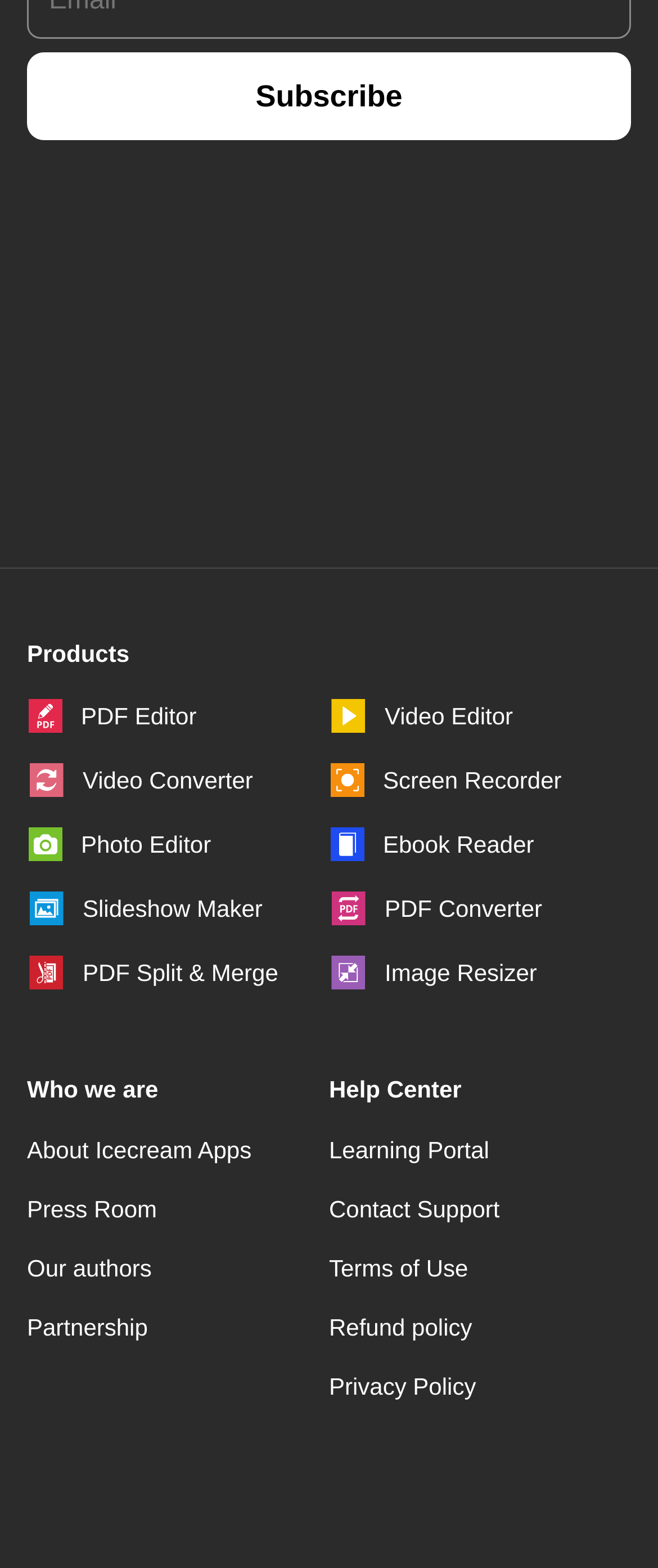Determine the bounding box coordinates for the area that needs to be clicked to fulfill this task: "Edit a PDF". The coordinates must be given as four float numbers between 0 and 1, i.e., [left, top, right, bottom].

[0.041, 0.434, 0.5, 0.479]